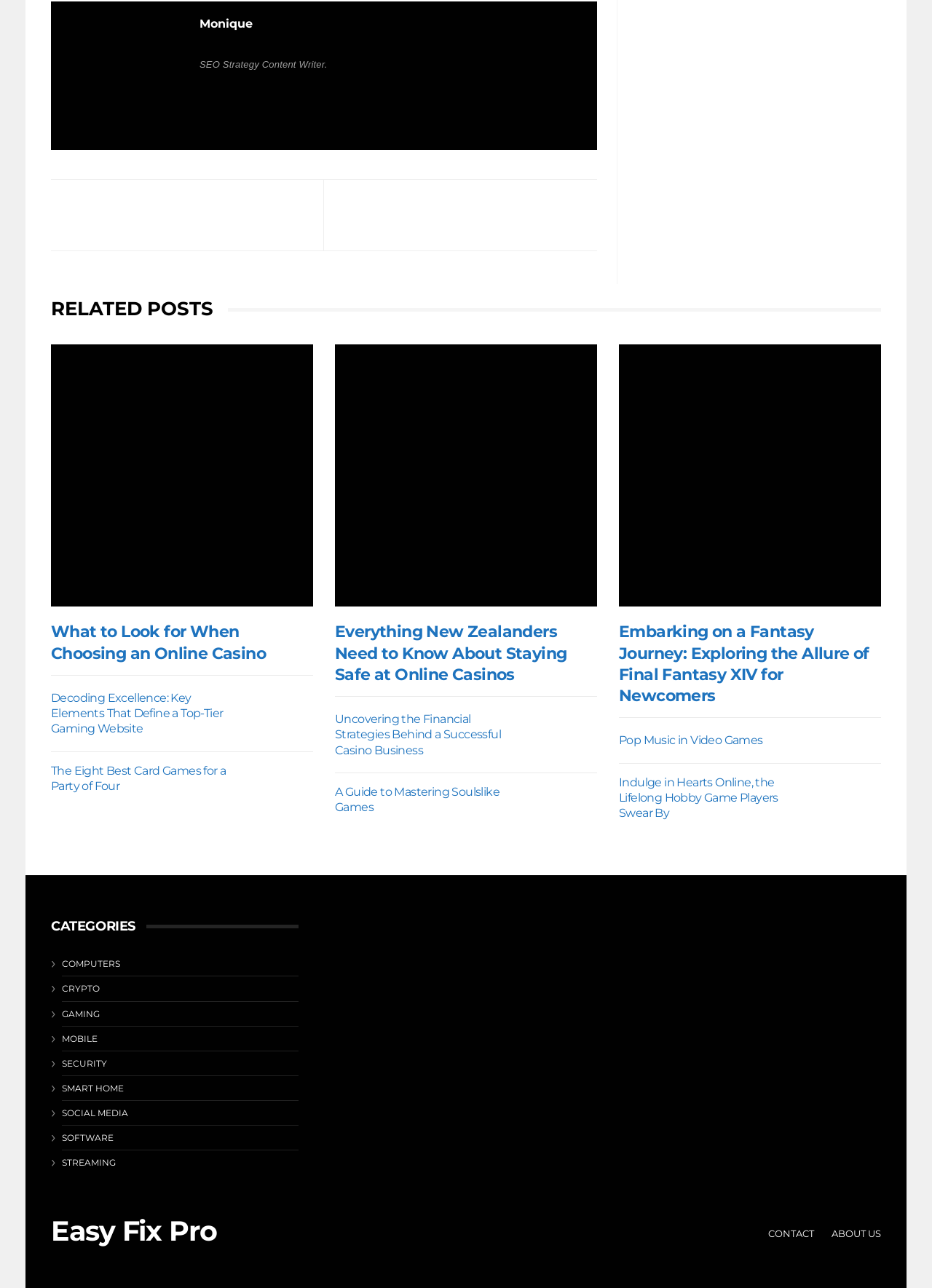Please locate the clickable area by providing the bounding box coordinates to follow this instruction: "Click on the 'Home' link".

None